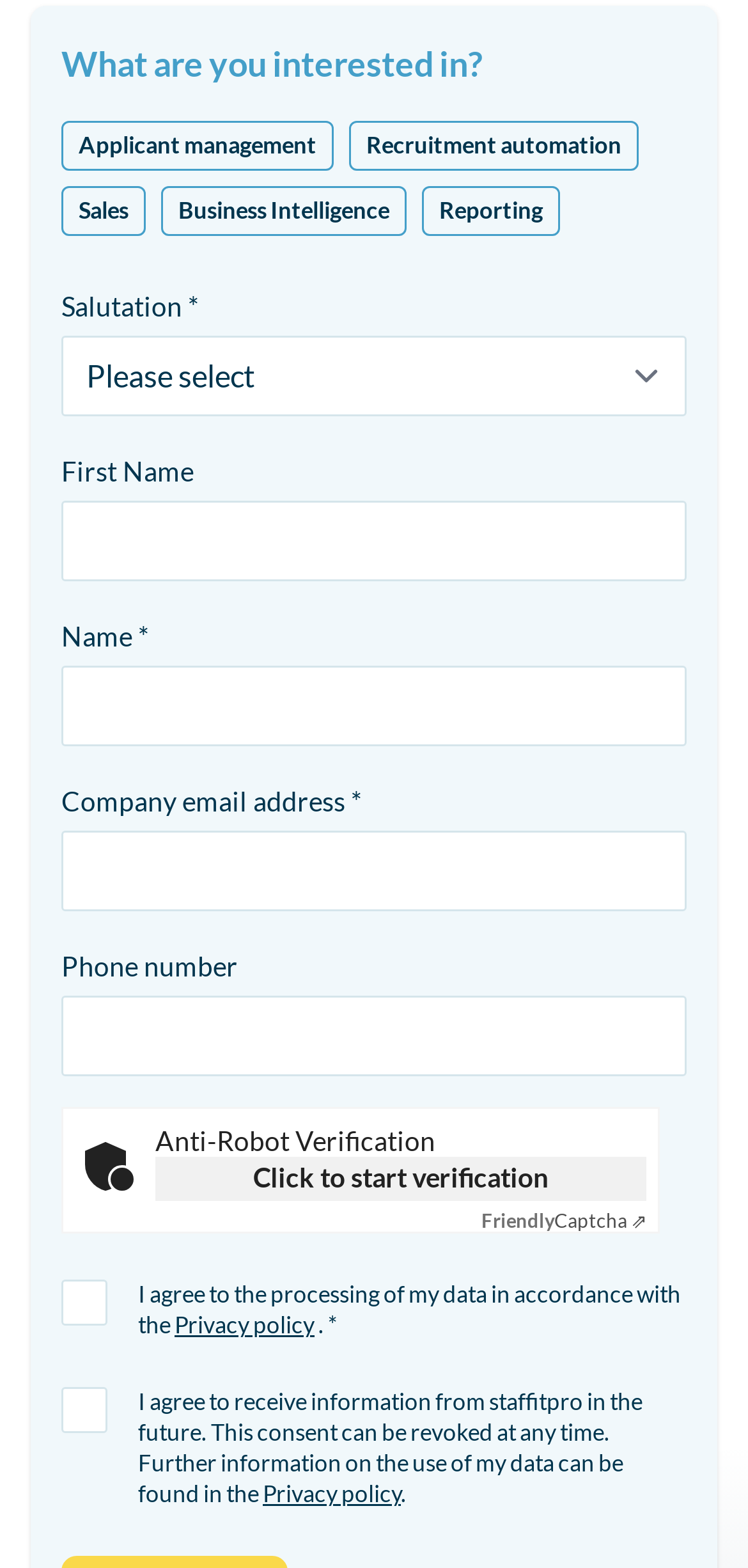Please identify the bounding box coordinates of the region to click in order to complete the task: "Click the Click to start verification button". The coordinates must be four float numbers between 0 and 1, specified as [left, top, right, bottom].

[0.208, 0.738, 0.864, 0.766]